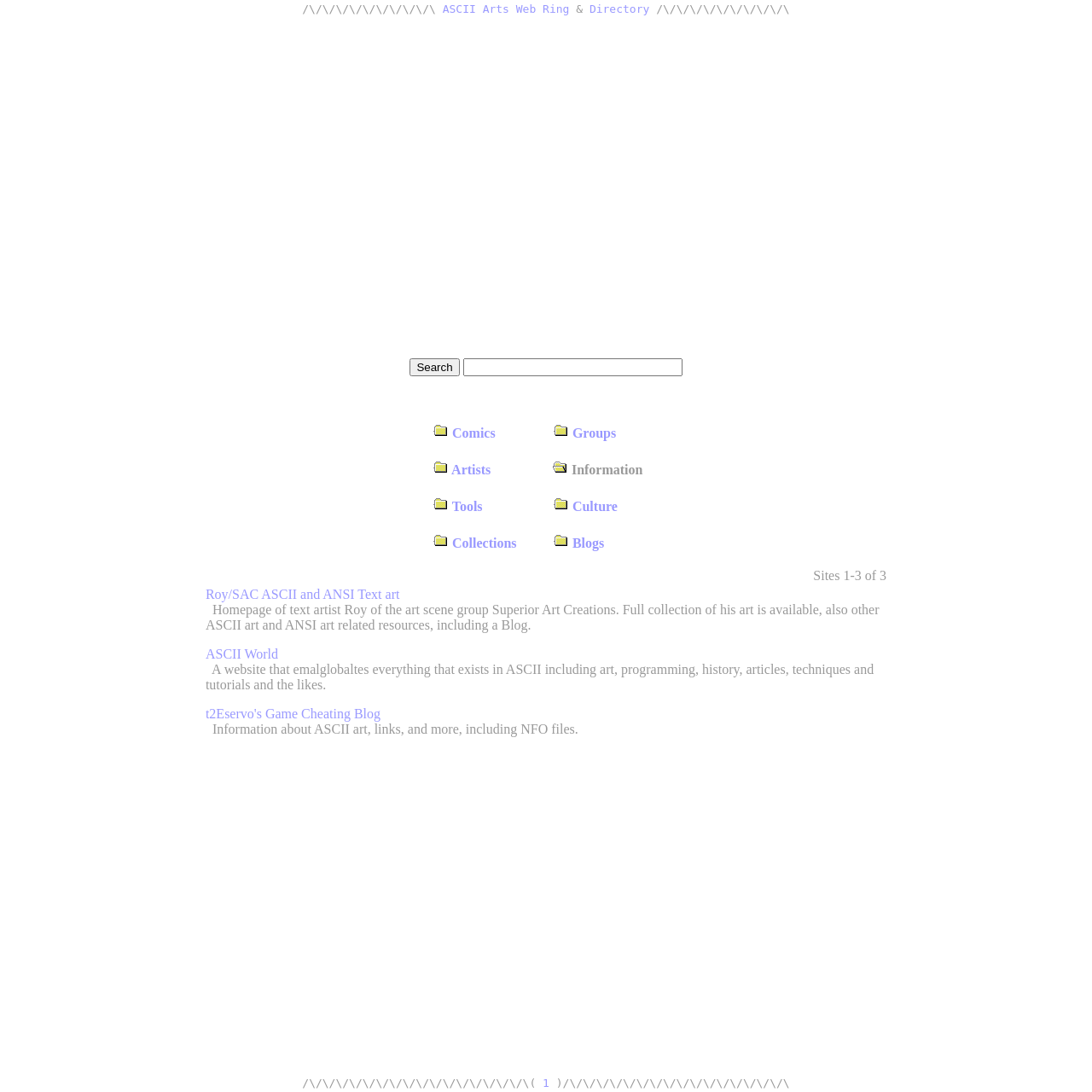What is the name of the ASCII art website?
Based on the image, answer the question with as much detail as possible.

I found the answer by looking at the description list on the webpage, which mentions 'ASCII World' as a website that encompasses everything related to ASCII art.